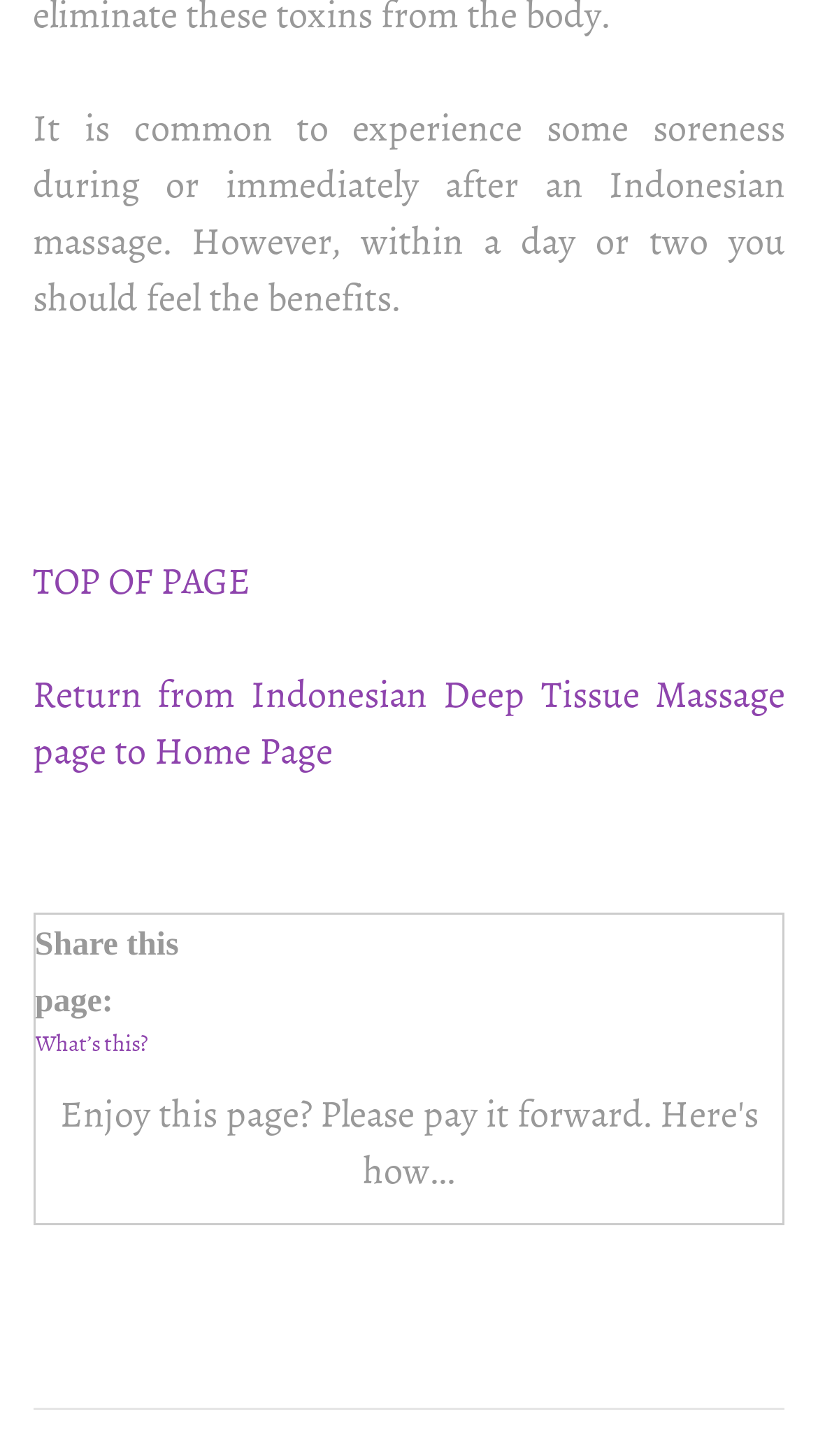How many links are present on the webpage?
Answer the question in a detailed and comprehensive manner.

There are three links present on the webpage: 'TOP OF PAGE', 'Return from Indonesian Deep Tissue Massage page to Home Page', and 'What’s this?'.